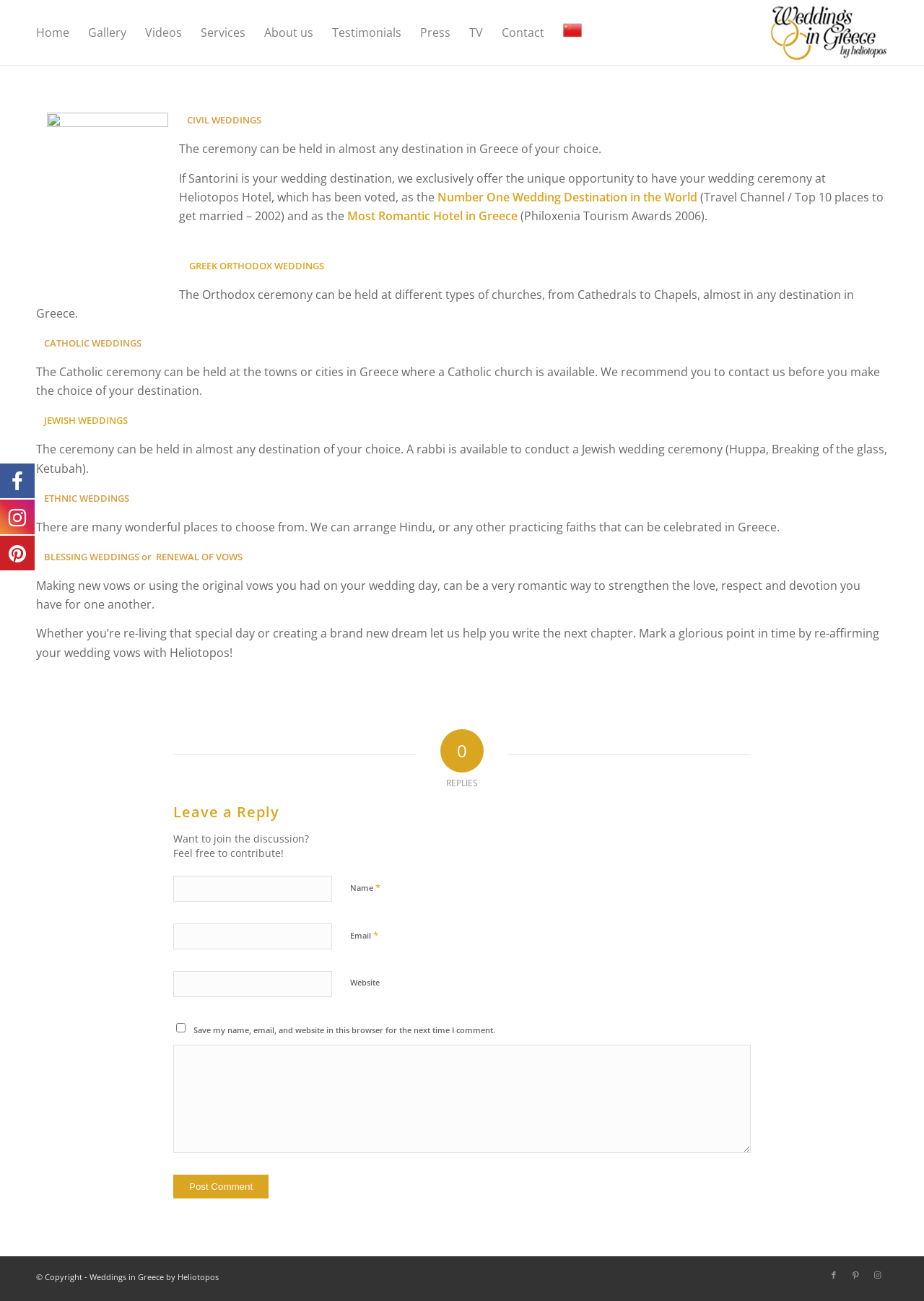Please provide the bounding box coordinates for the element that needs to be clicked to perform the following instruction: "Click on the About us menu item". The coordinates should be given as four float numbers between 0 and 1, i.e., [left, top, right, bottom].

[0.276, 0.0, 0.349, 0.05]